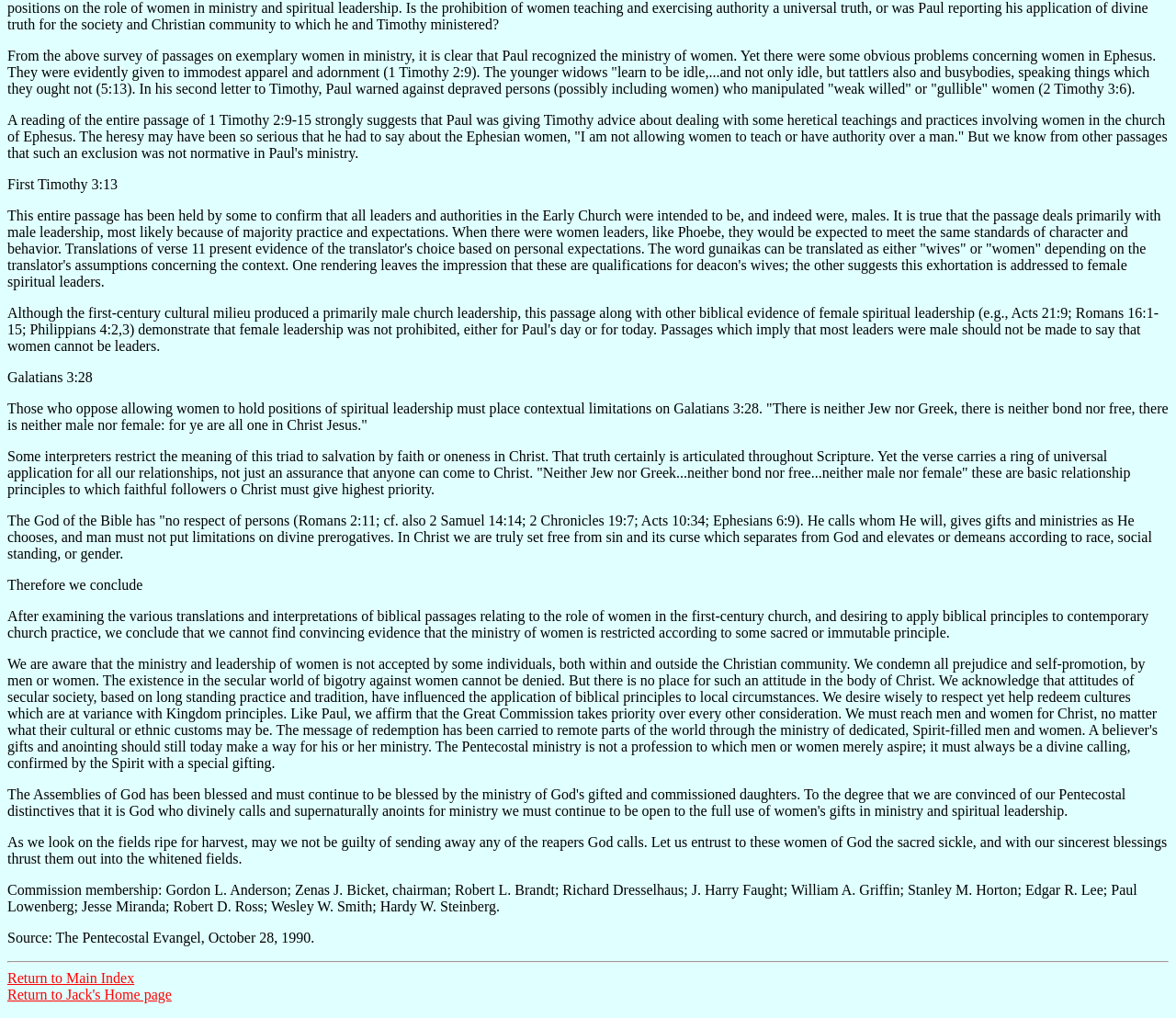What is the main topic of this webpage?
Answer with a single word or phrase by referring to the visual content.

Women in ministry